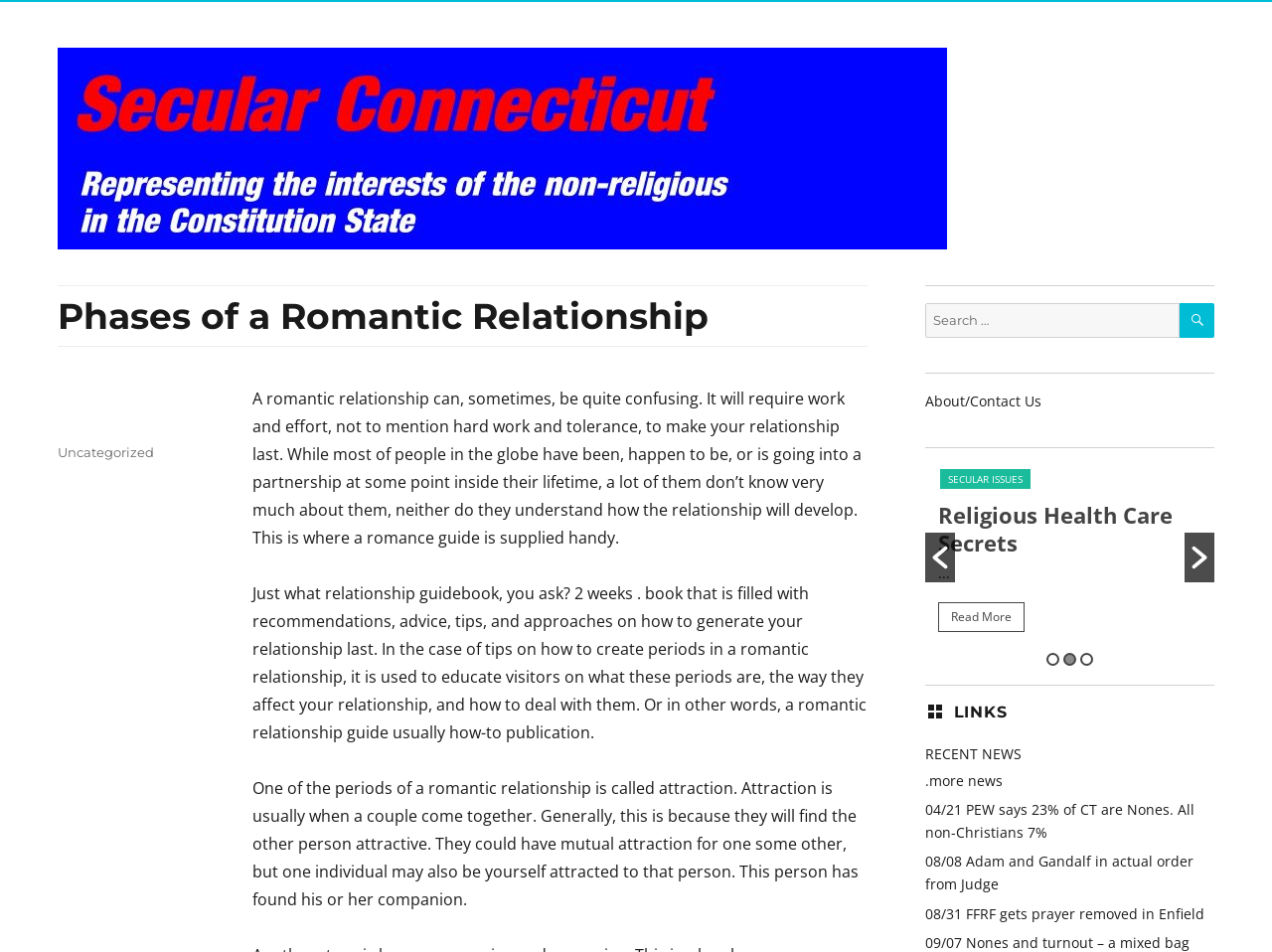Can you identify the bounding box coordinates of the clickable region needed to carry out this instruction: 'Search for something'? The coordinates should be four float numbers within the range of 0 to 1, stated as [left, top, right, bottom].

[0.727, 0.318, 0.955, 0.355]